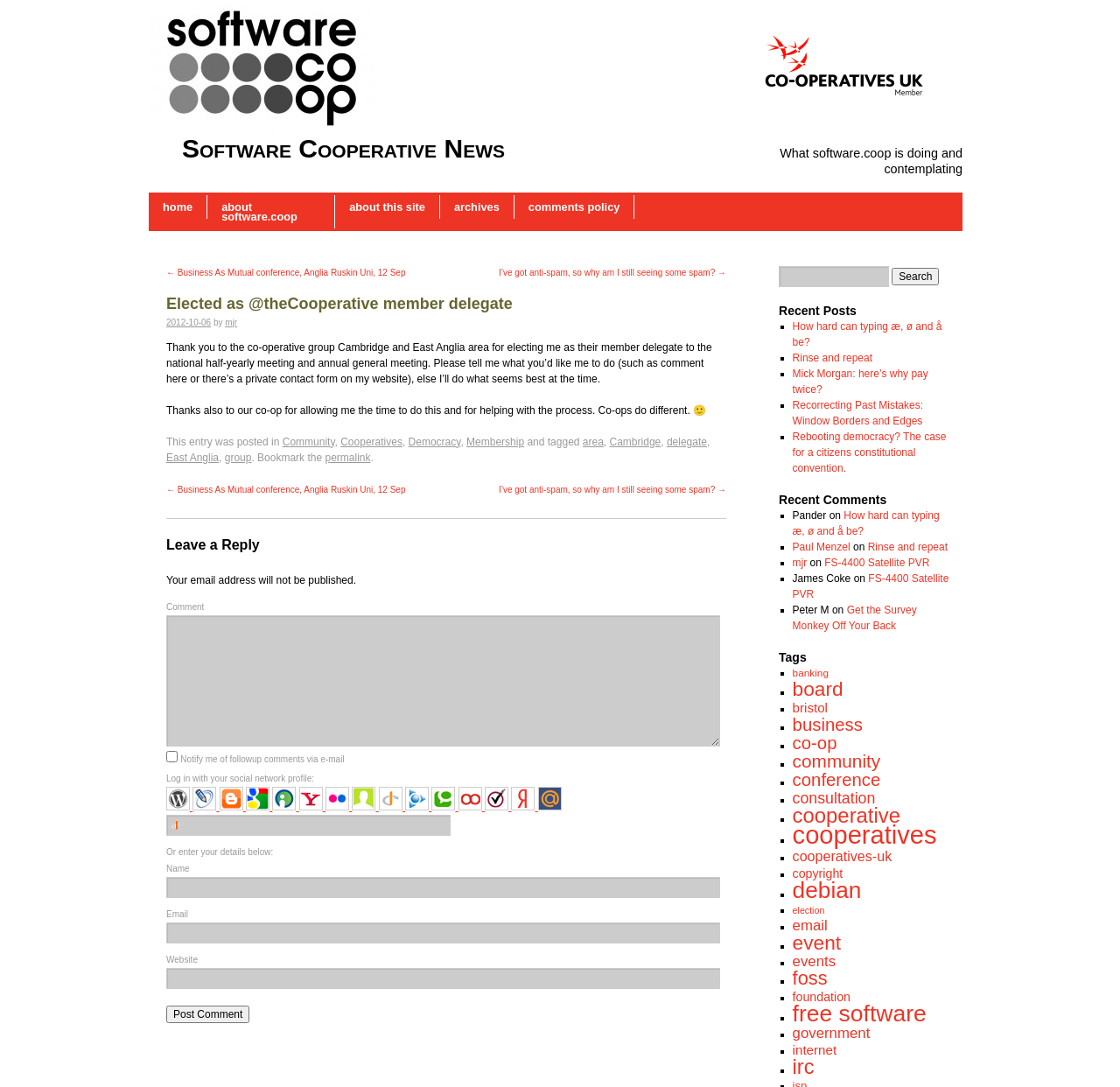What is the author of this blog post?
Please respond to the question with as much detail as possible.

The author of this blog post is 'mjr' which is mentioned in the text 'by mjr' in the blog post.